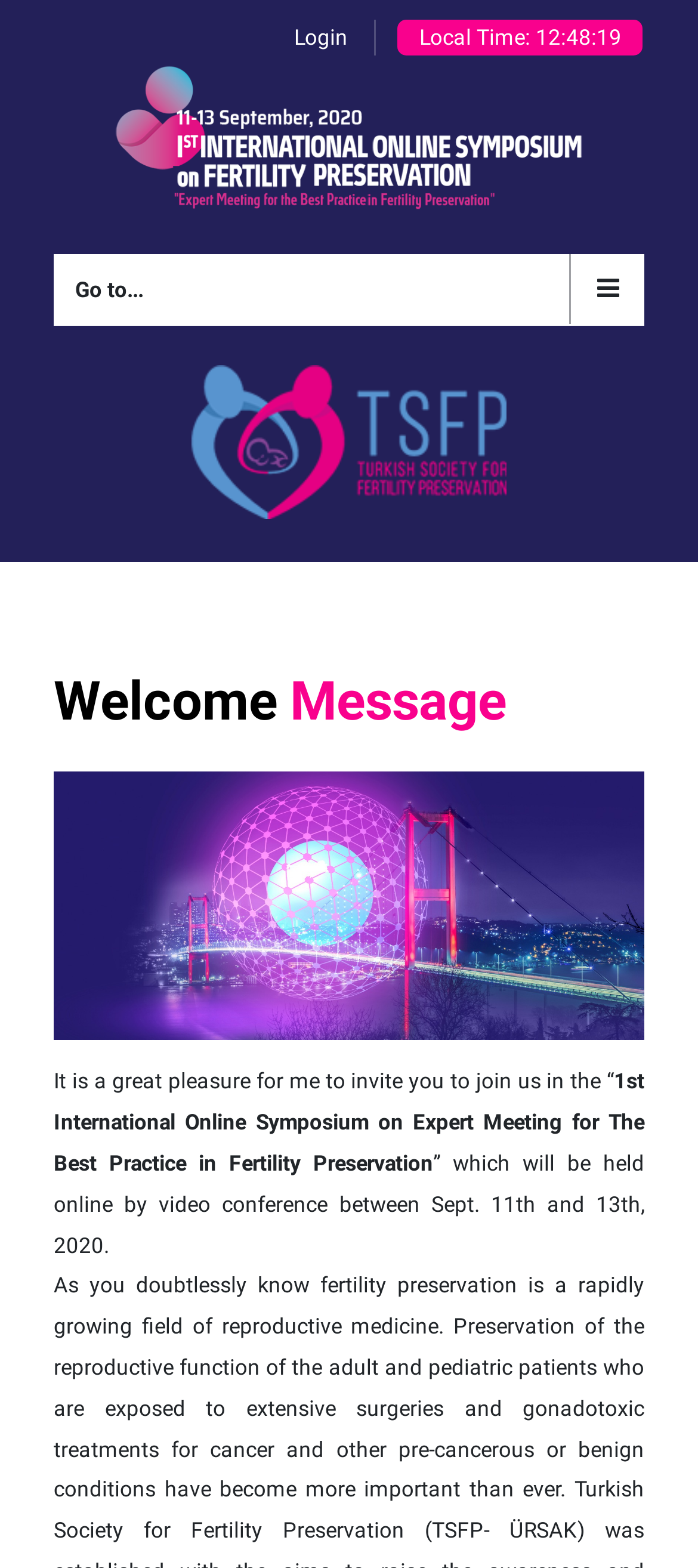When is the event taking place?
Based on the image, answer the question in a detailed manner.

I obtained this answer by reading the StaticText element that describes the event's date, which is '” which will be held online by video conference between Sept. 11th and 13th, 2020.'.